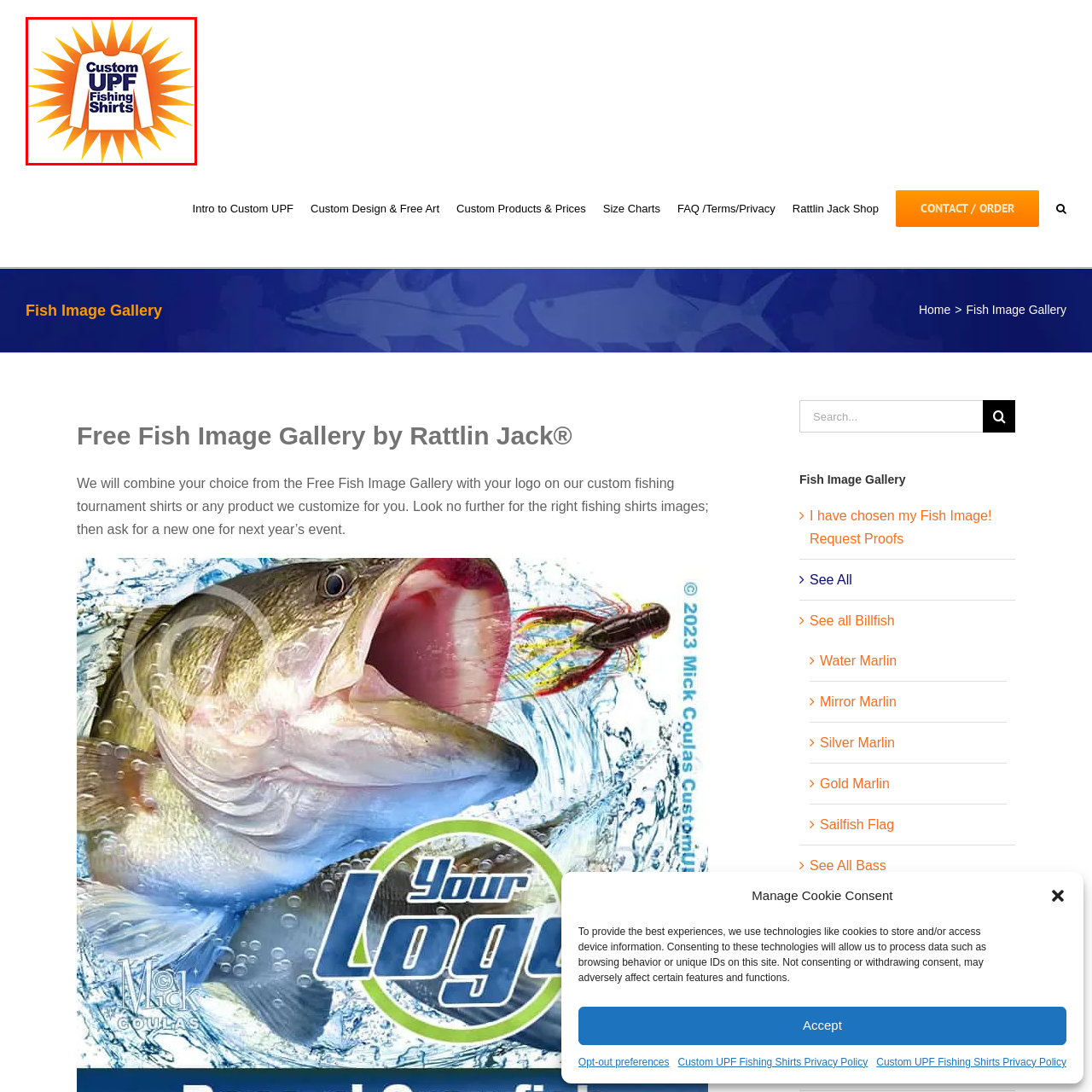View the portion of the image within the red bounding box and answer this question using a single word or phrase:
What is the purpose of the orange rays?

Convey energy and excitement